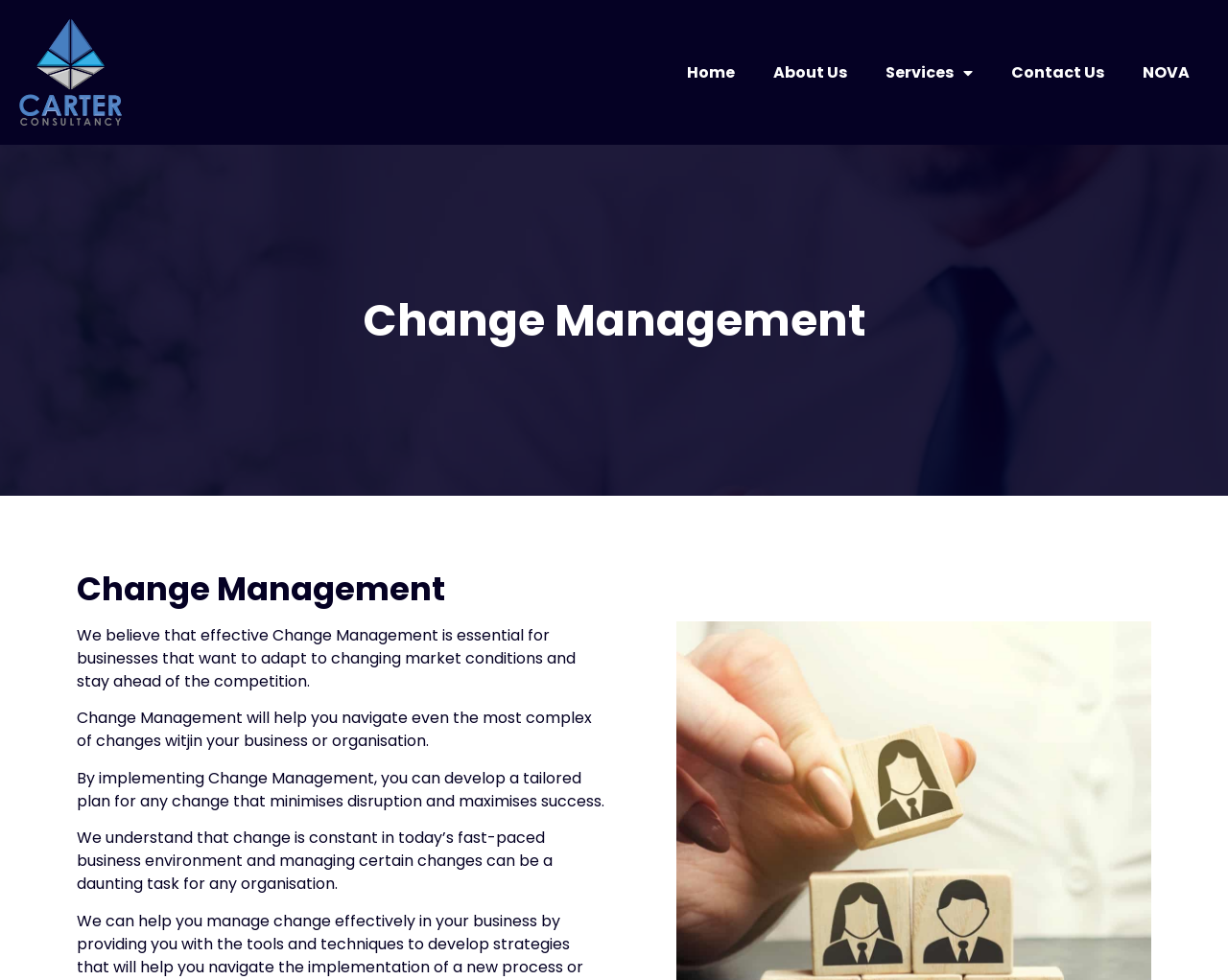What is the tone of the webpage content?
Please provide a detailed and thorough answer to the question.

The webpage content appears to be informative, providing explanations and descriptions of Change Management, its importance, and its benefits, without expressing a personal opinion or emotion.